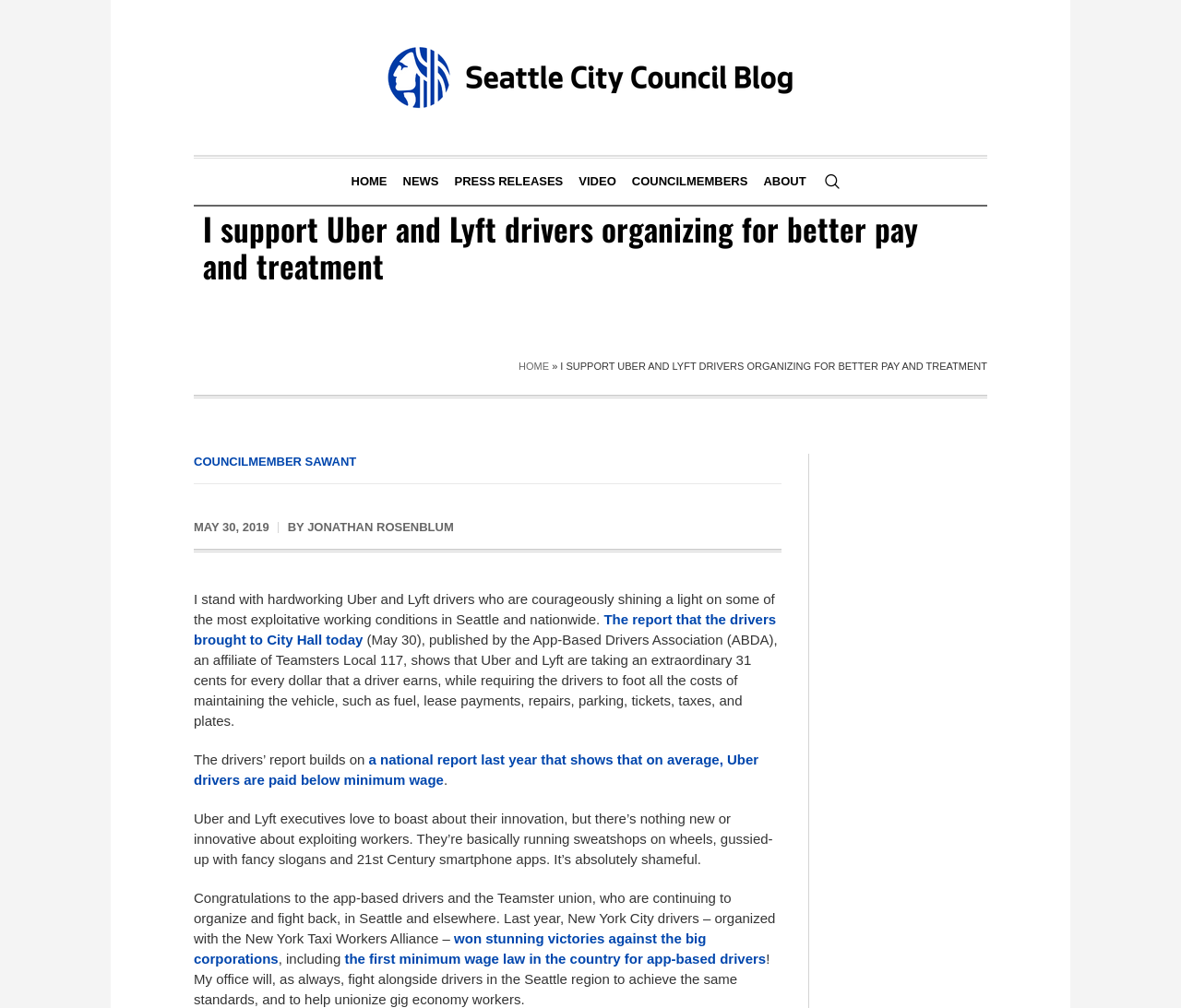Locate the bounding box coordinates of the clickable region necessary to complete the following instruction: "Follow the link to the report by the App-Based Drivers Association". Provide the coordinates in the format of four float numbers between 0 and 1, i.e., [left, top, right, bottom].

[0.164, 0.607, 0.657, 0.642]